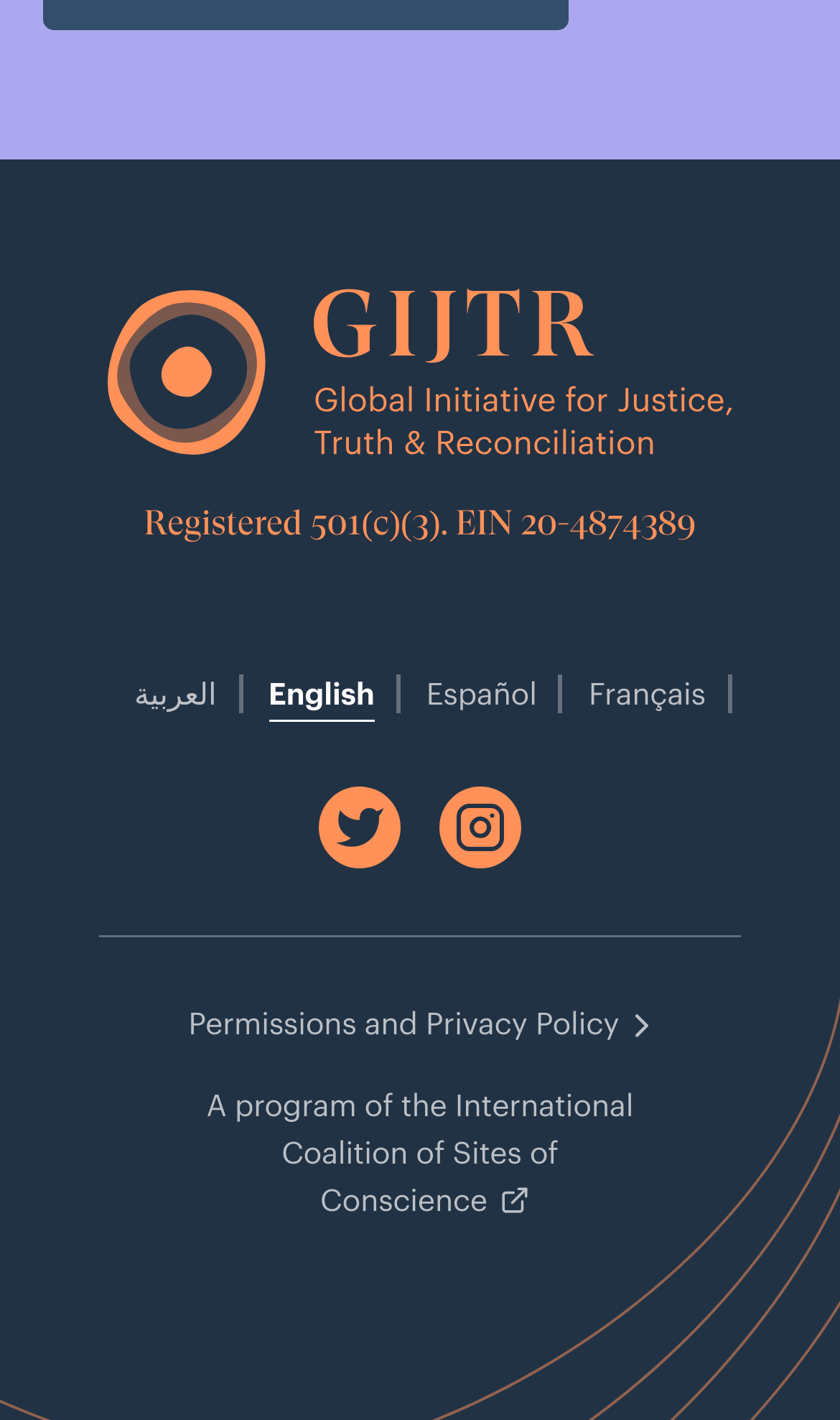Identify the bounding box coordinates of the area you need to click to perform the following instruction: "Visit Twitter profile".

[0.379, 0.555, 0.477, 0.612]